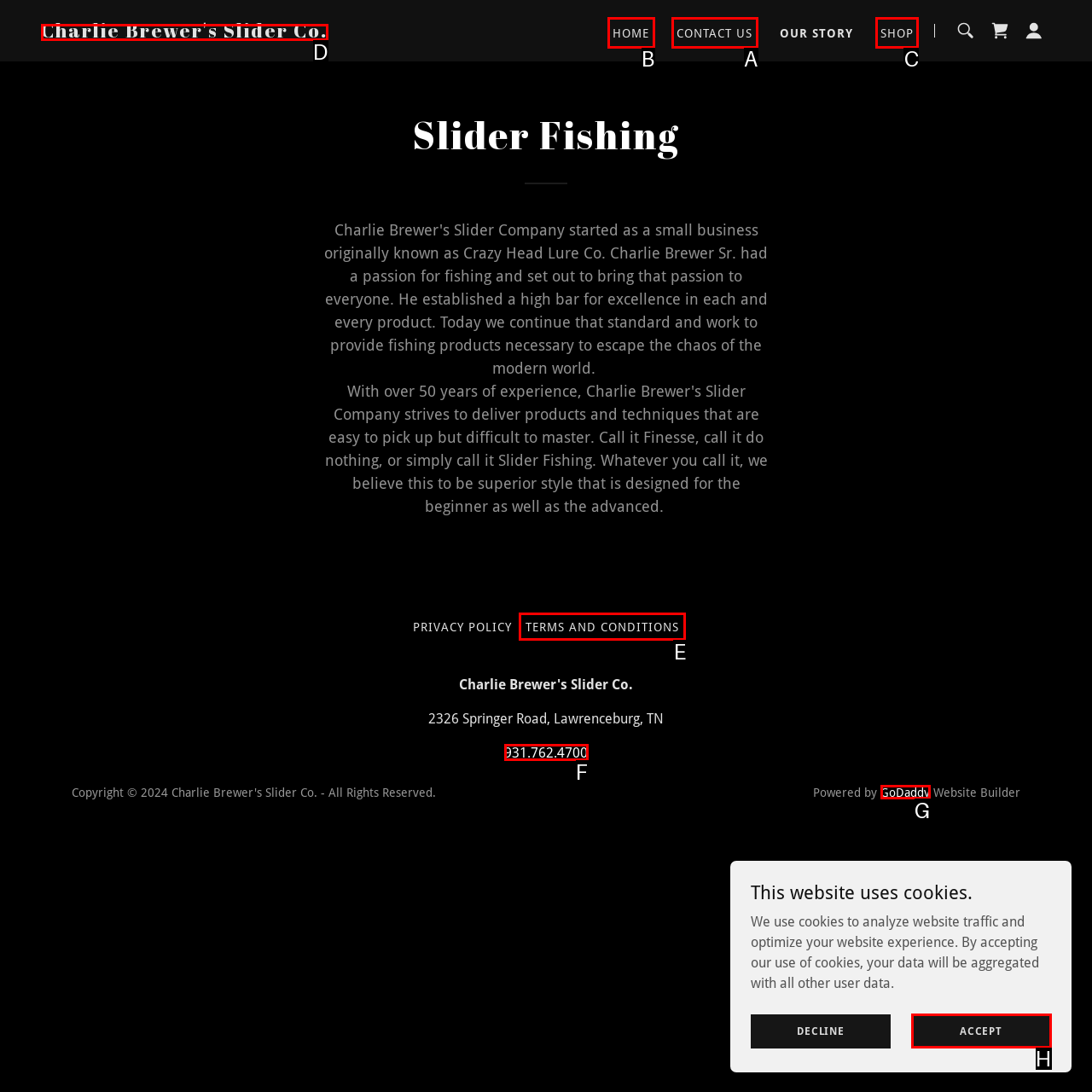Tell me which one HTML element I should click to complete the following task: view contact us Answer with the option's letter from the given choices directly.

A